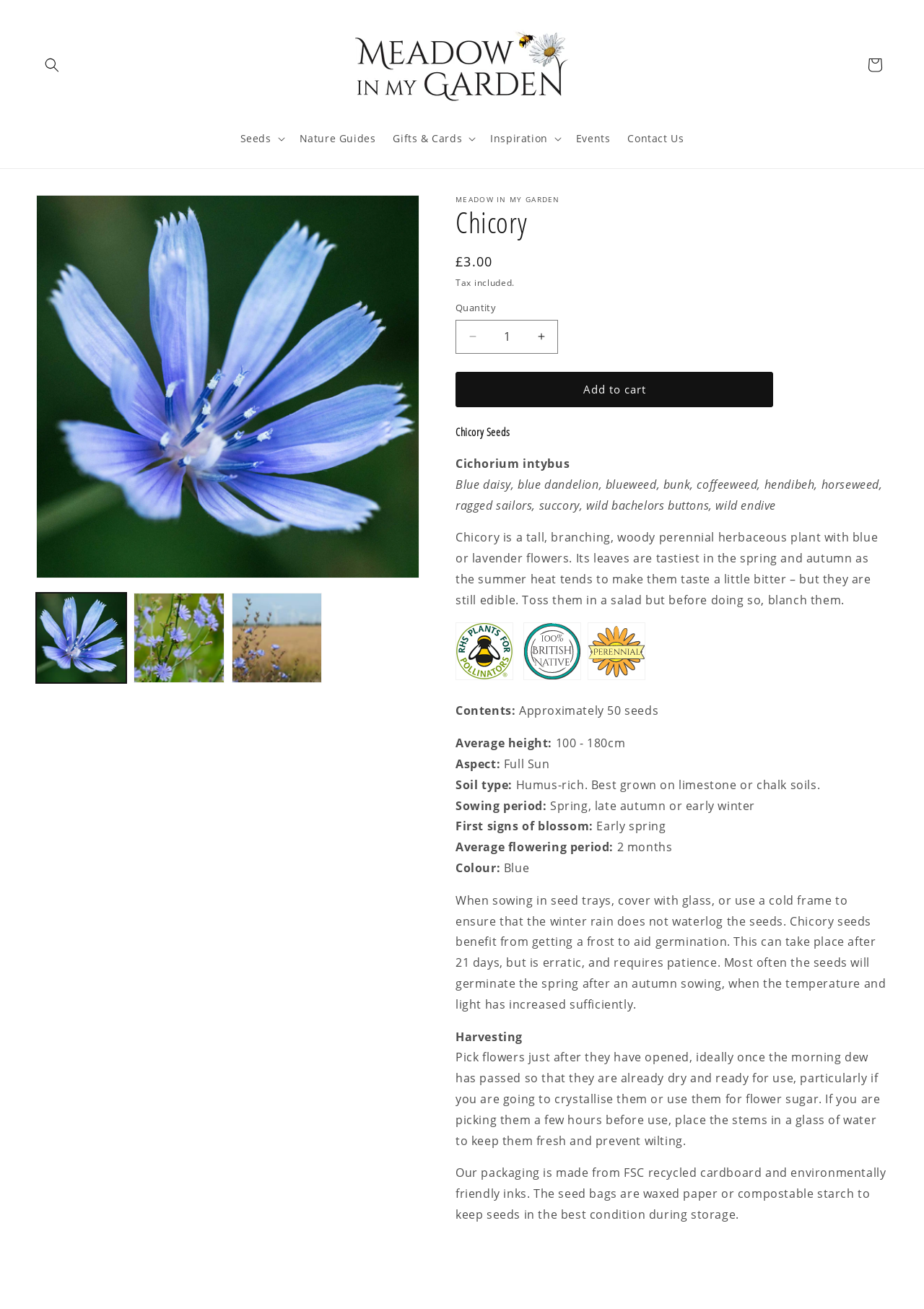What is the ideal soil type for growing Chicory?
Provide a detailed and well-explained answer to the question.

The ideal soil type for growing Chicory is humus-rich, and it is best grown on limestone or chalk soils, as mentioned in the soil type section.